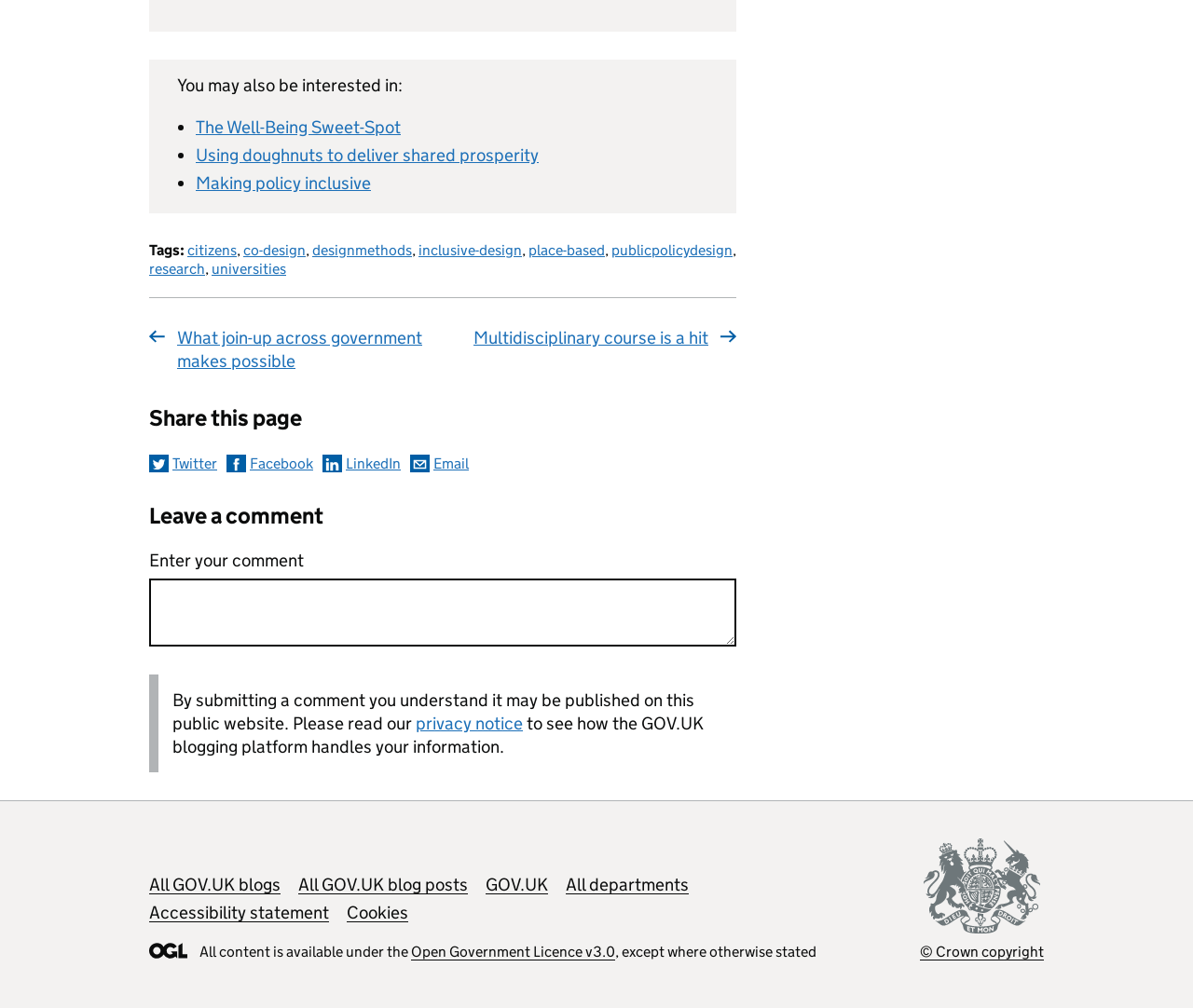Ascertain the bounding box coordinates for the UI element detailed here: "privacy notice". The coordinates should be provided as [left, top, right, bottom] with each value being a float between 0 and 1.

[0.348, 0.707, 0.438, 0.729]